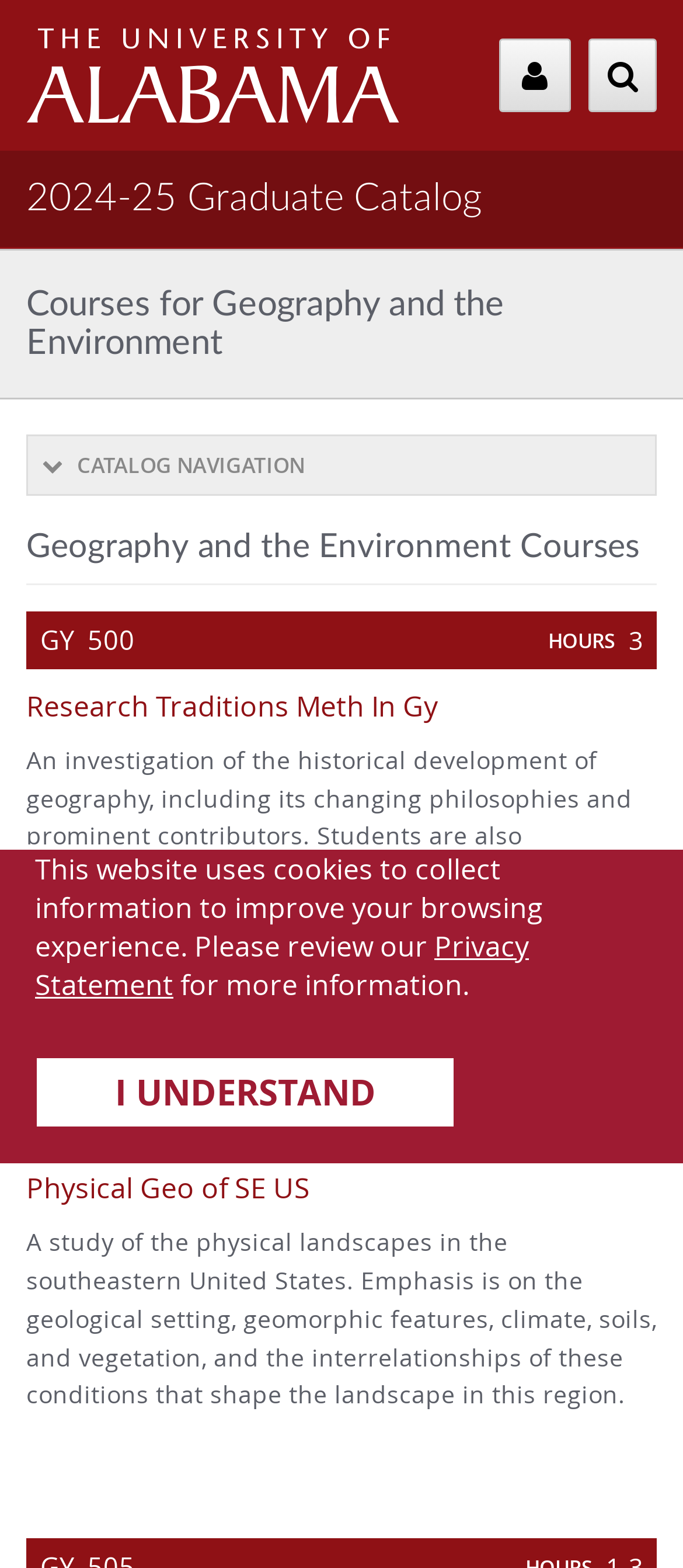Determine the bounding box coordinates for the area you should click to complete the following instruction: "Search for courses".

[0.038, 0.015, 0.851, 0.059]